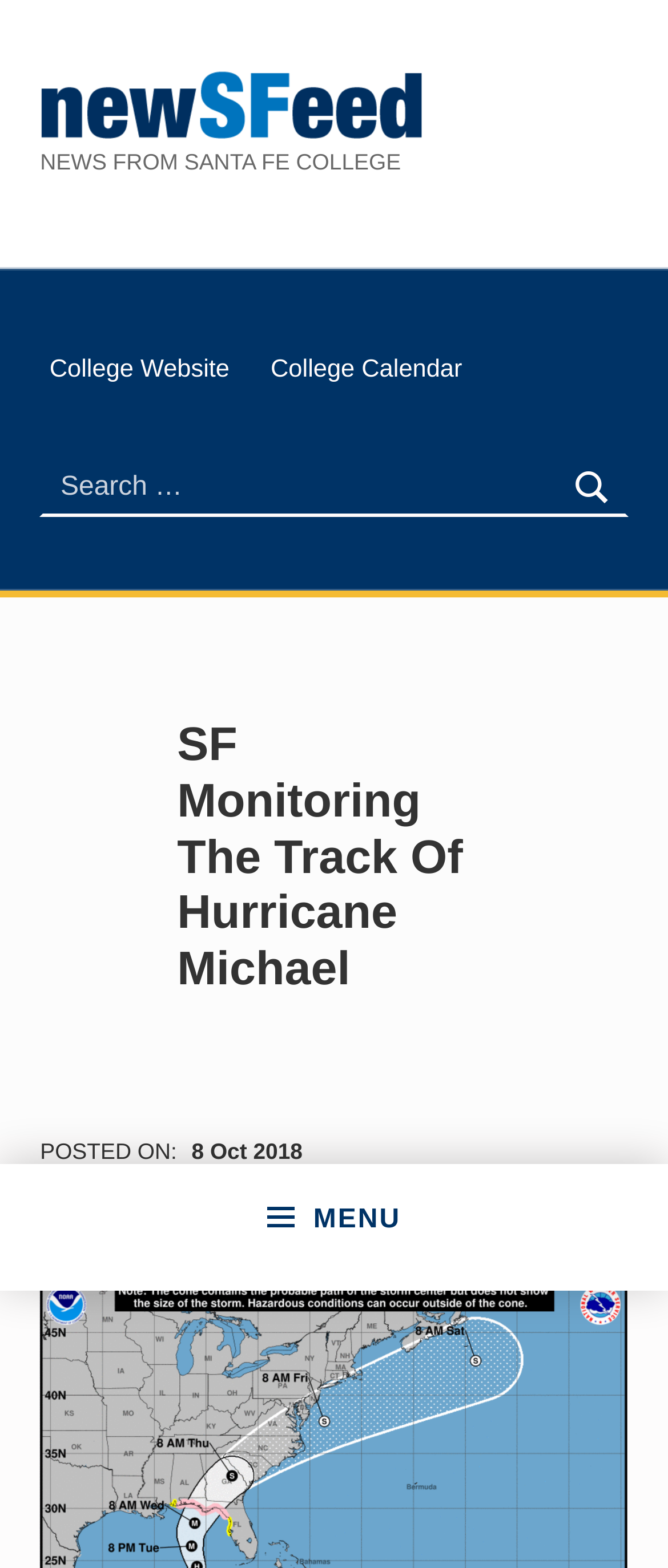How many links are in the header?
Refer to the screenshot and respond with a concise word or phrase.

3